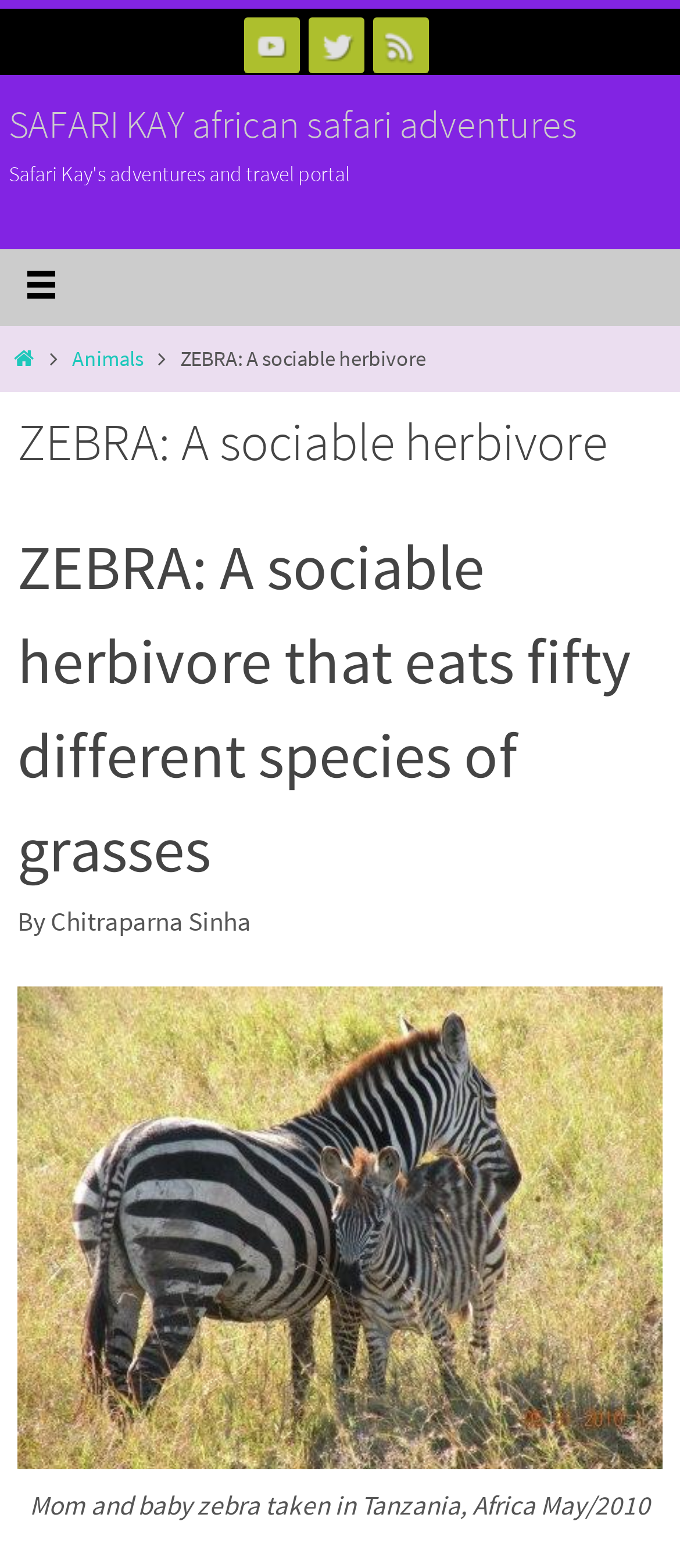Locate the bounding box coordinates of the UI element described by: "title="RSS"". The bounding box coordinates should consist of four float numbers between 0 and 1, i.e., [left, top, right, bottom].

[0.547, 0.011, 0.629, 0.047]